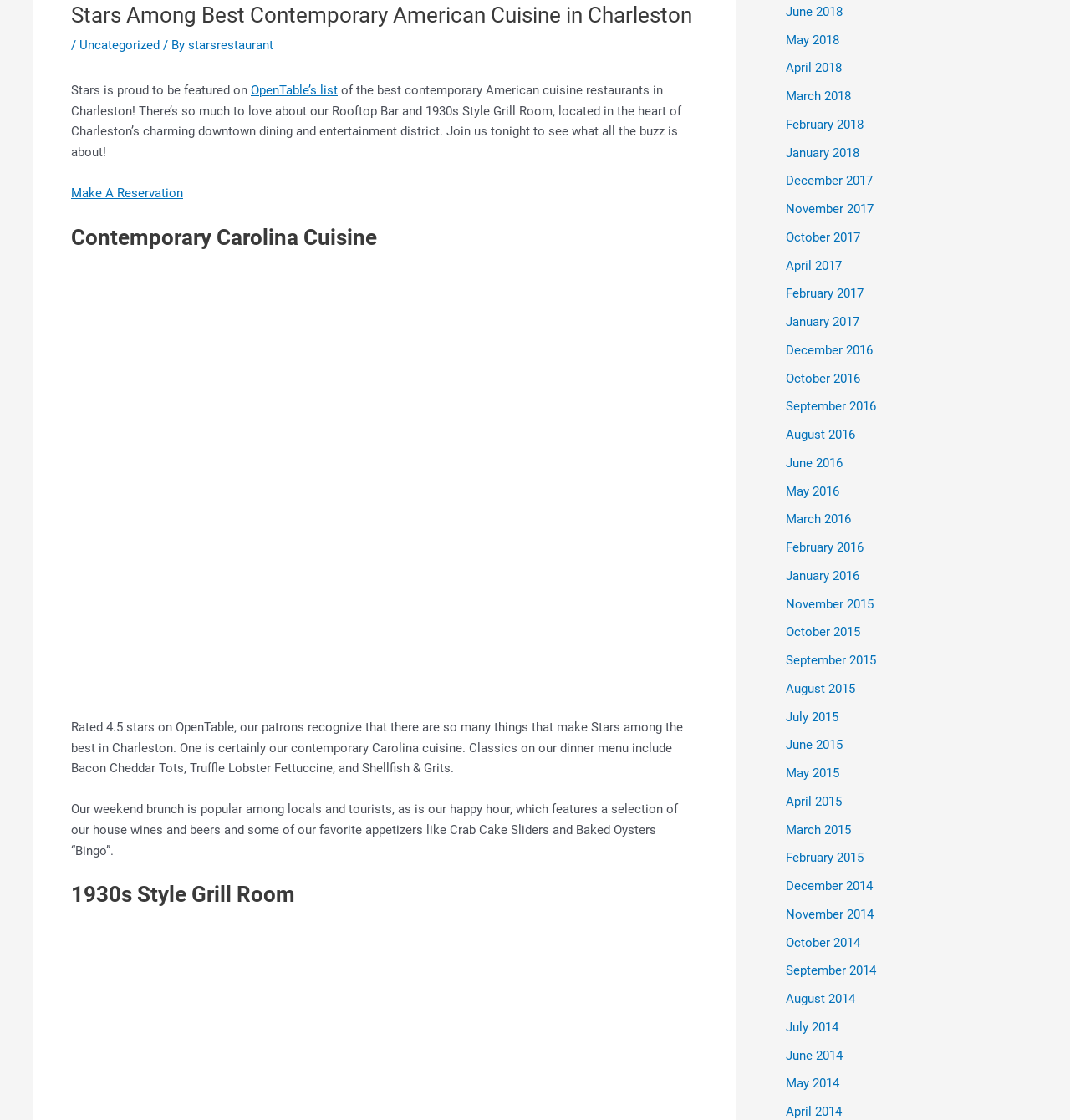Extract the bounding box coordinates of the UI element described: "starsrestaurant". Provide the coordinates in the format [left, top, right, bottom] with values ranging from 0 to 1.

[0.176, 0.034, 0.255, 0.047]